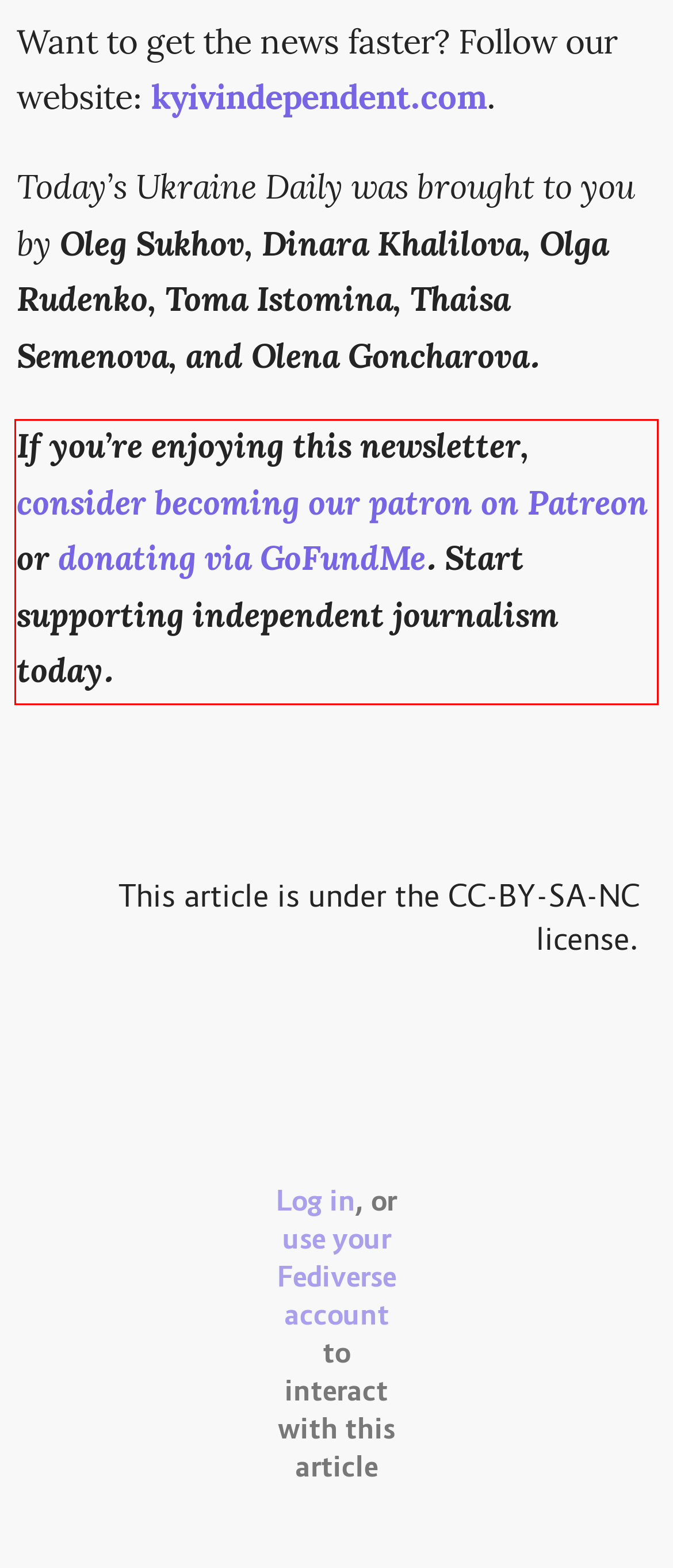In the given screenshot, locate the red bounding box and extract the text content from within it.

If you’re enjoying this newsletter, consider becoming our patron on Patreon or donating via GoFundMe. Start supporting independent journalism today.